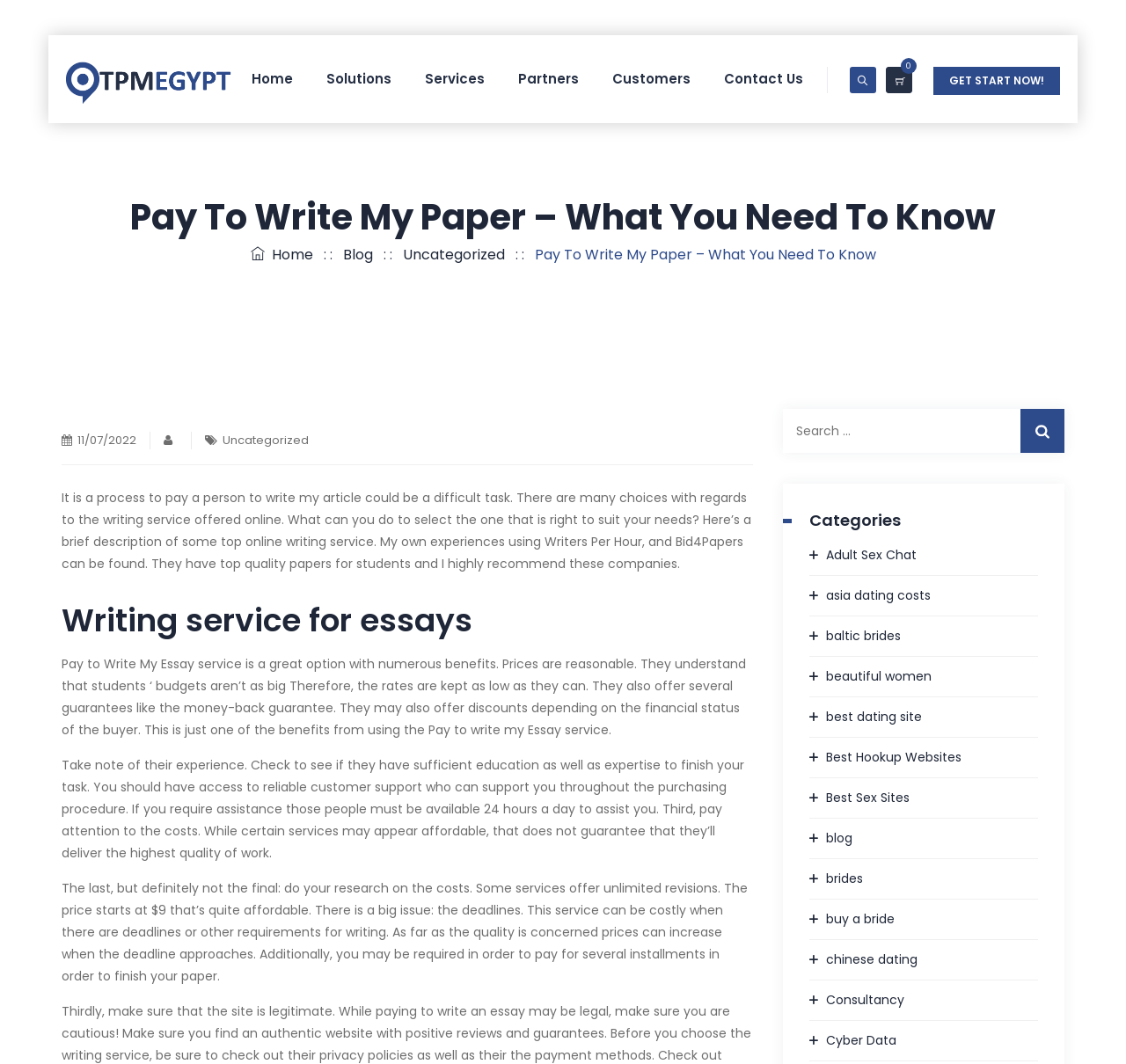Find the bounding box coordinates for the area that should be clicked to accomplish the instruction: "Click on the 'Home' link".

[0.21, 0.033, 0.273, 0.116]